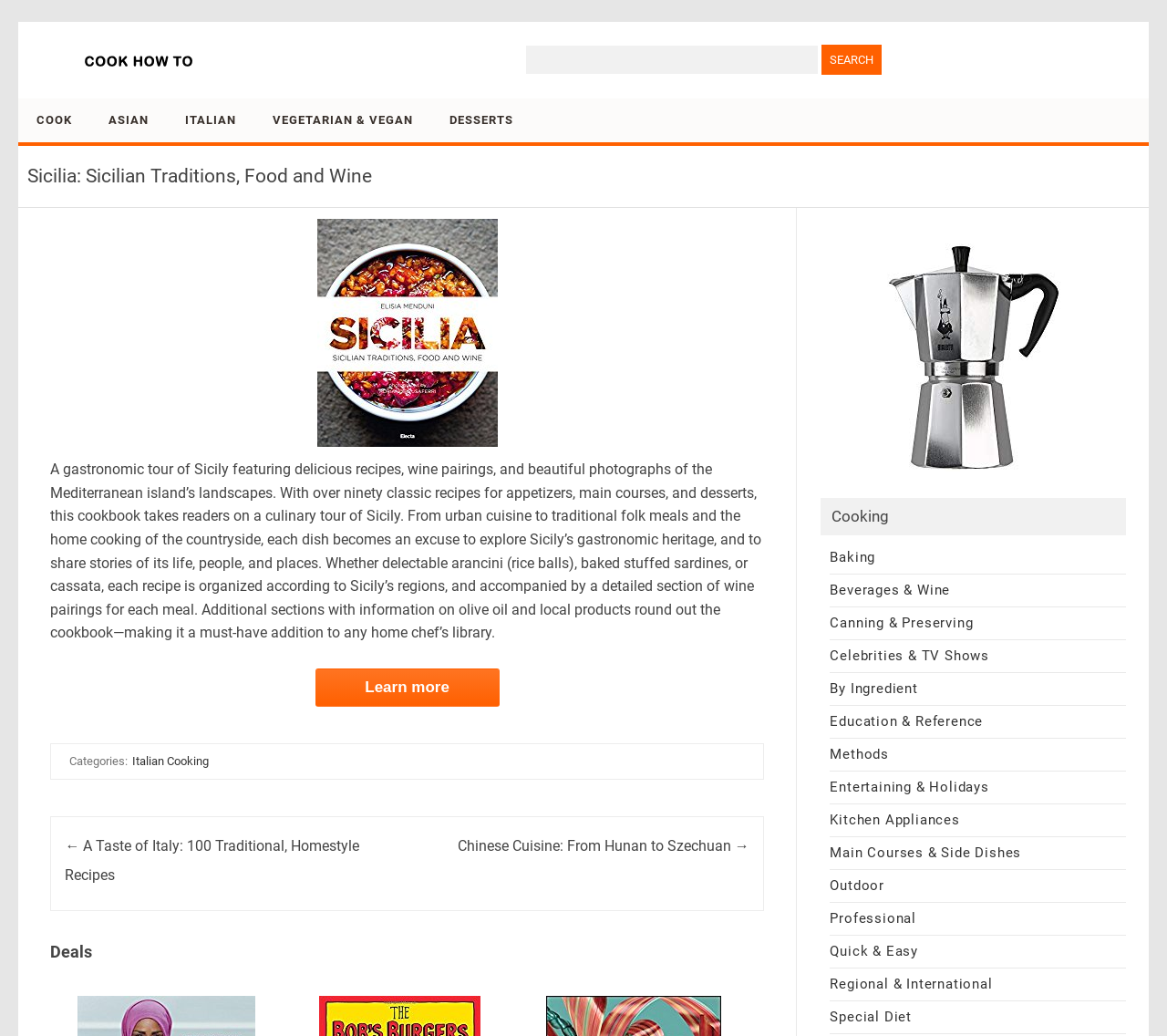Bounding box coordinates are specified in the format (top-left x, top-left y, bottom-right x, bottom-right y). All values are floating point numbers bounded between 0 and 1. Please provide the bounding box coordinate of the region this sentence describes: Main Courses & Side Dishes

[0.711, 0.815, 0.875, 0.831]